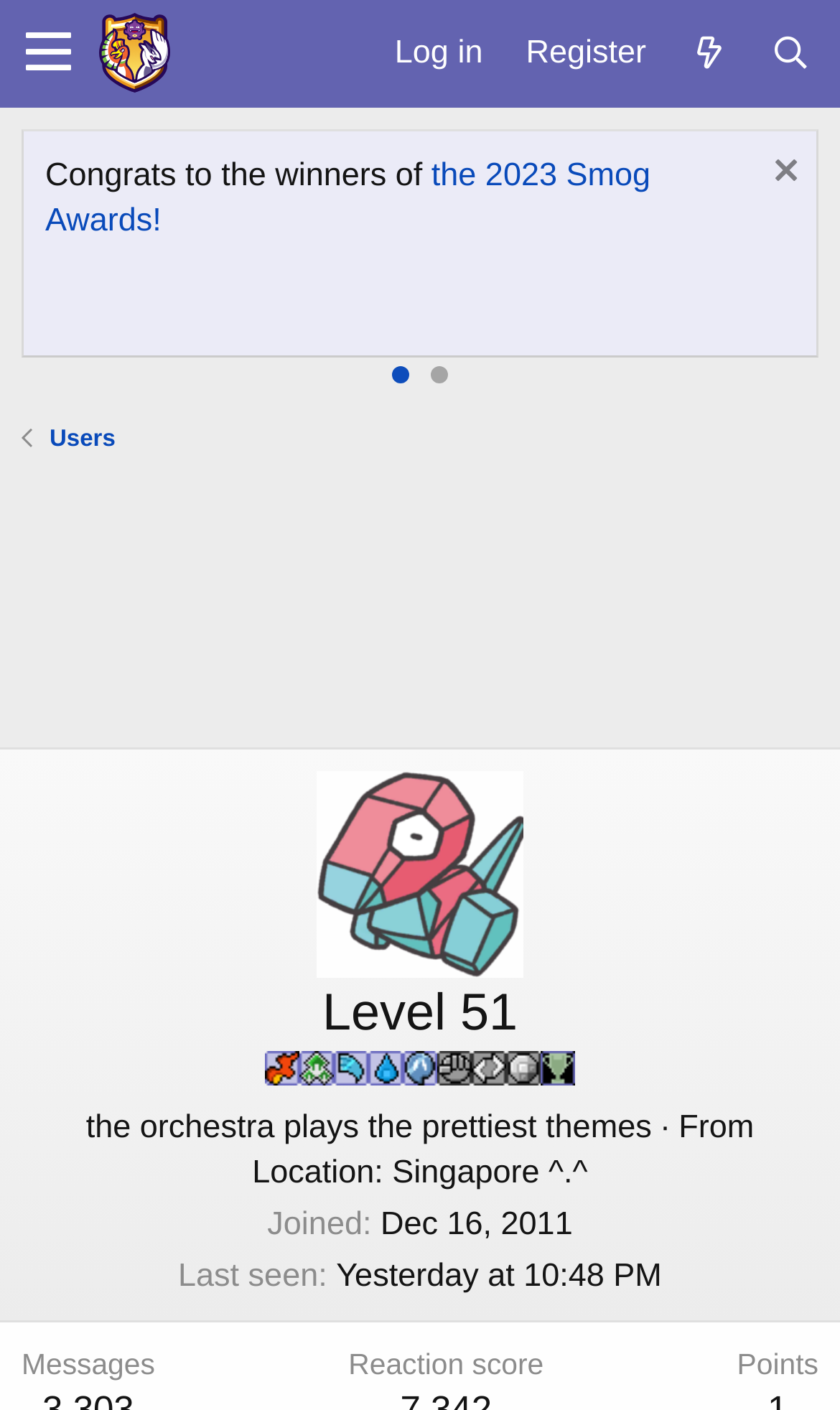Select the bounding box coordinates of the element I need to click to carry out the following instruction: "View the user's profile".

[0.059, 0.299, 0.137, 0.324]